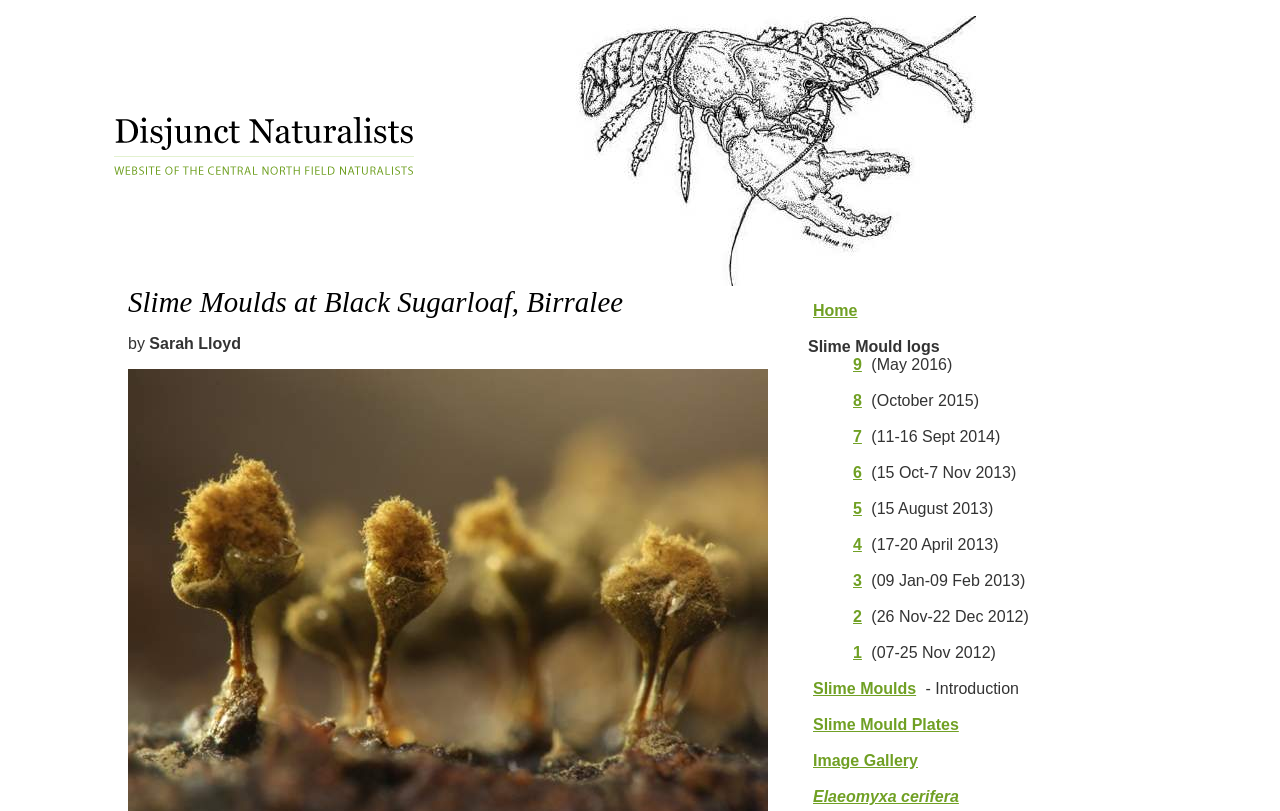Identify the bounding box coordinates of the clickable region required to complete the instruction: "Learn about Elaeomyxa cerifera". The coordinates should be given as four float numbers within the range of 0 and 1, i.e., [left, top, right, bottom].

[0.631, 0.967, 0.753, 0.998]